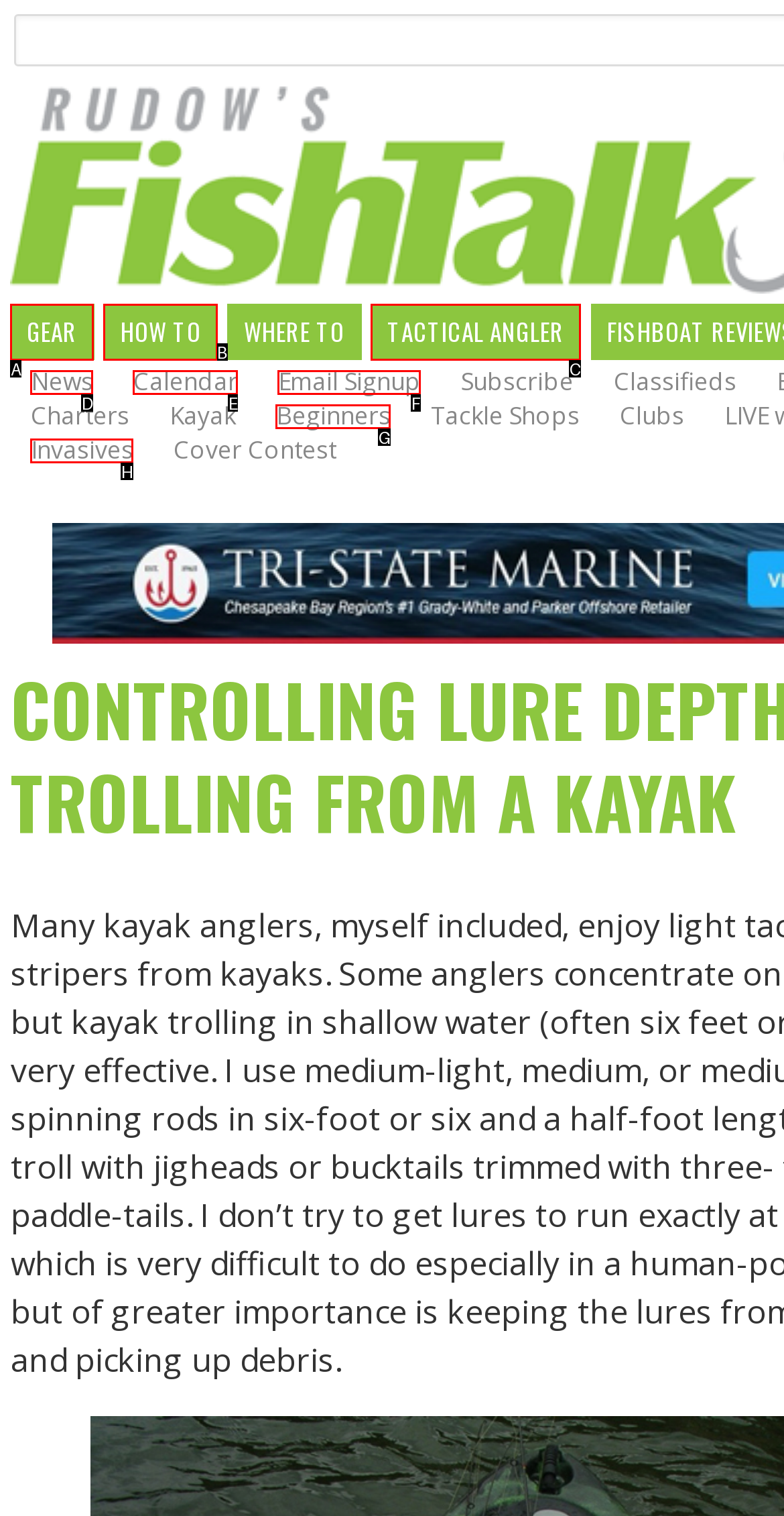Select the letter that corresponds to the UI element described as: News
Answer by providing the letter from the given choices.

D